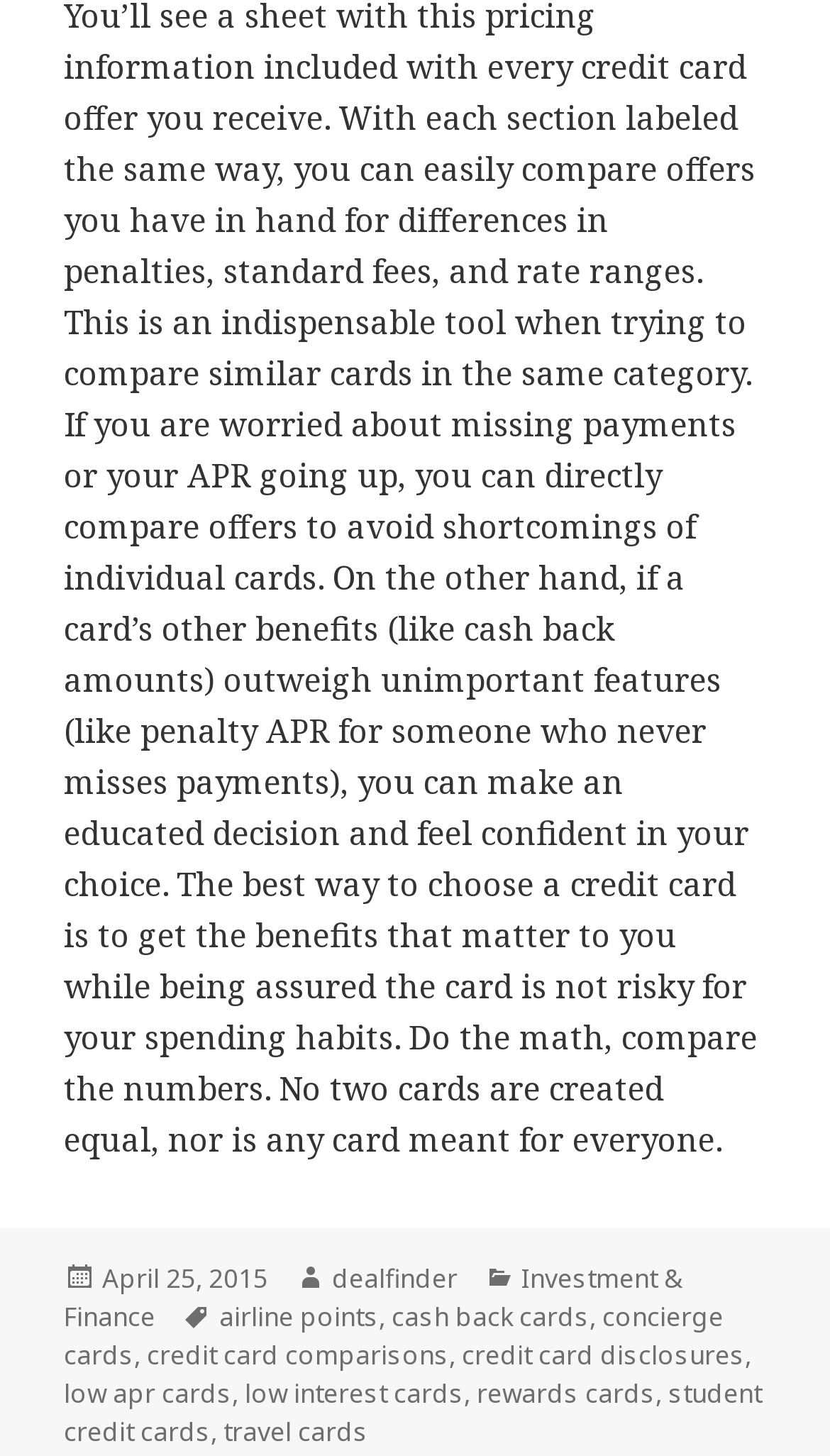Answer the following query with a single word or phrase:
How many links are there under the 'Tags' section?

9